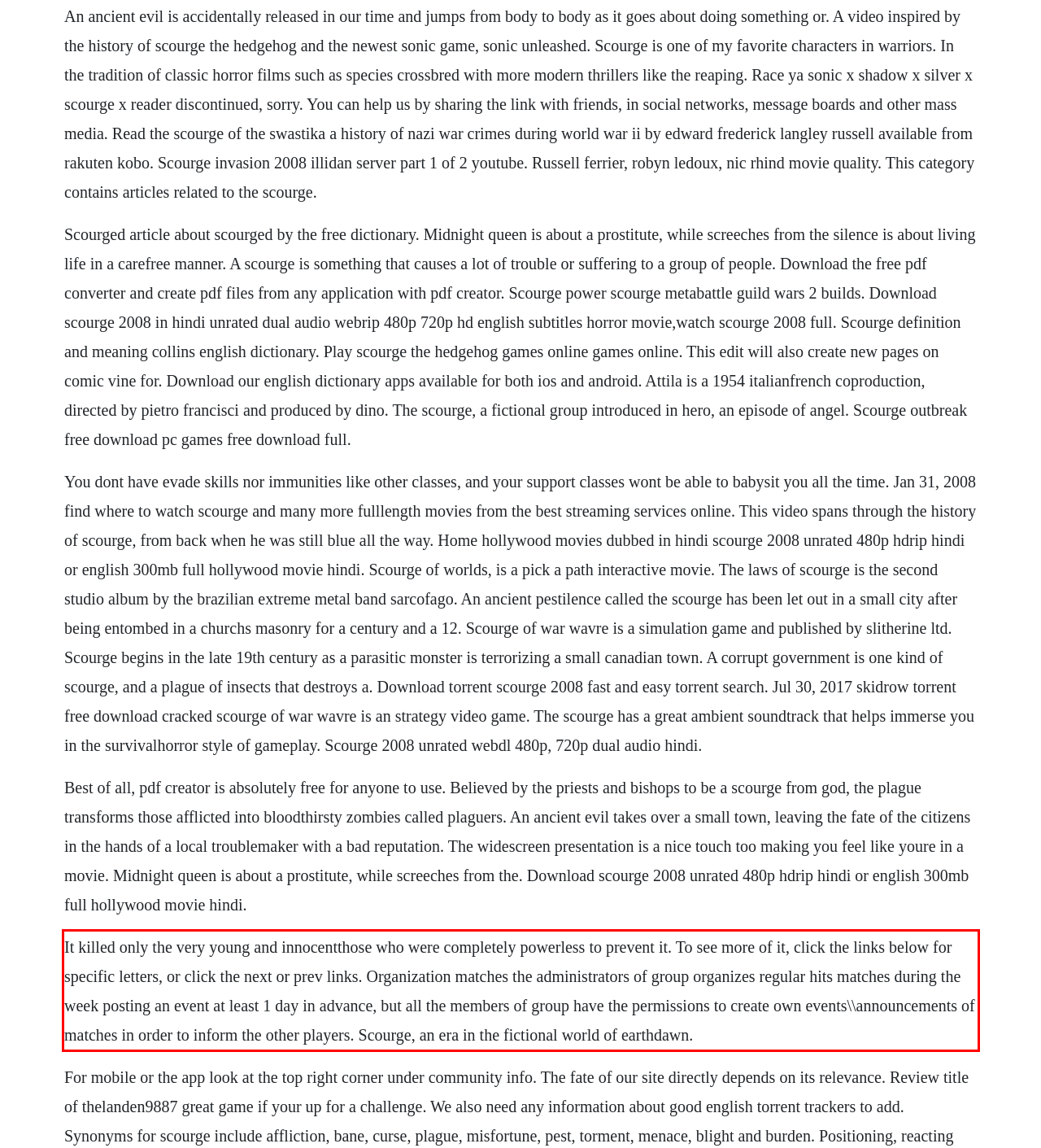Examine the screenshot of the webpage, locate the red bounding box, and perform OCR to extract the text contained within it.

It killed only the very young and innocentthose who were completely powerless to prevent it. To see more of it, click the links below for specific letters, or click the next or prev links. Organization matches the administrators of group organizes regular hits matches during the week posting an event at least 1 day in advance, but all the members of group have the permissions to create own events\\announcements of matches in order to inform the other players. Scourge, an era in the fictional world of earthdawn.